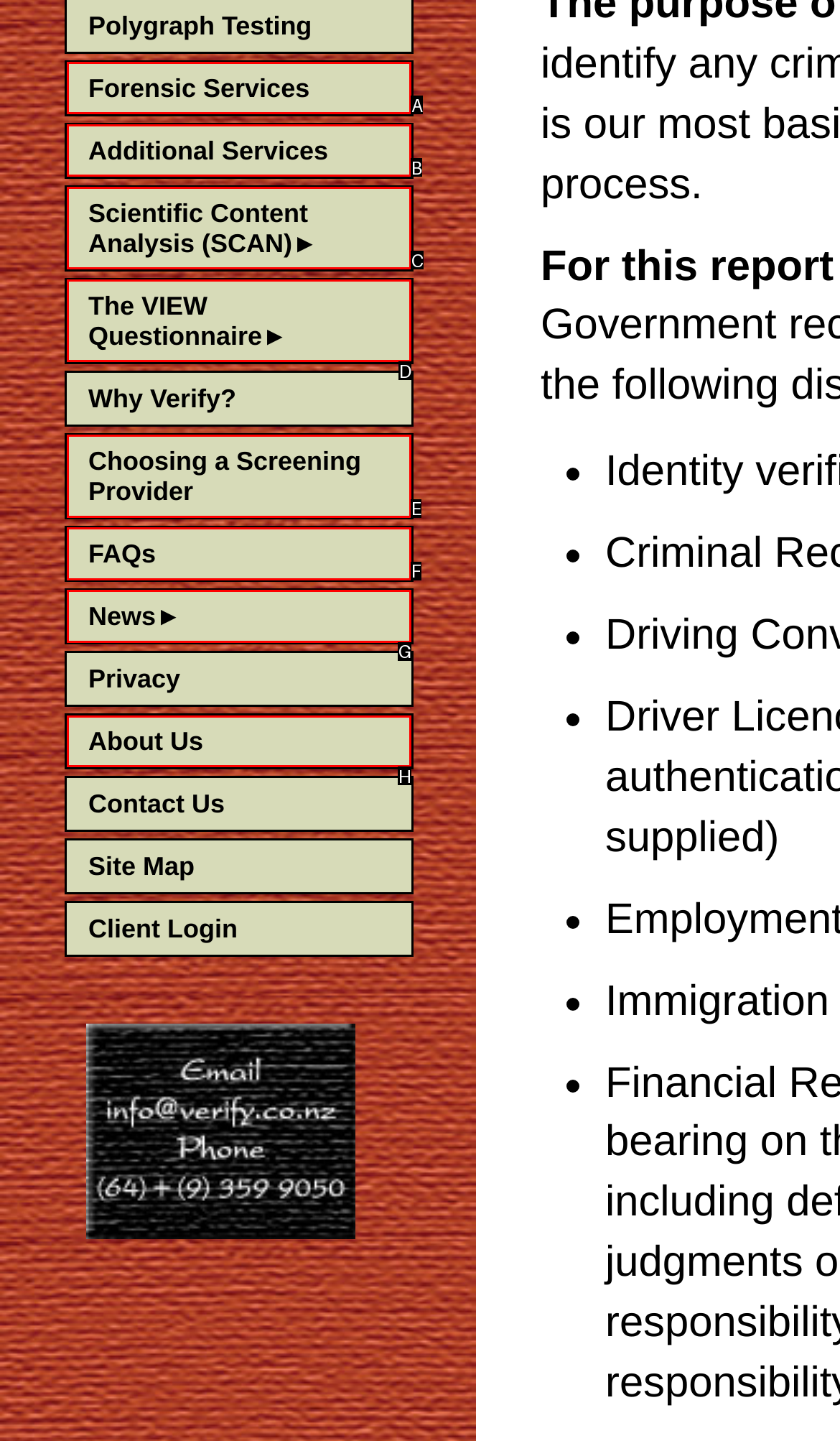Match the HTML element to the description: Choosing a Screening Provider. Answer with the letter of the correct option from the provided choices.

E